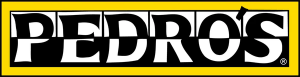Please answer the following question using a single word or phrase: 
What symbol indicates that Pedro's is a registered trademark?

®